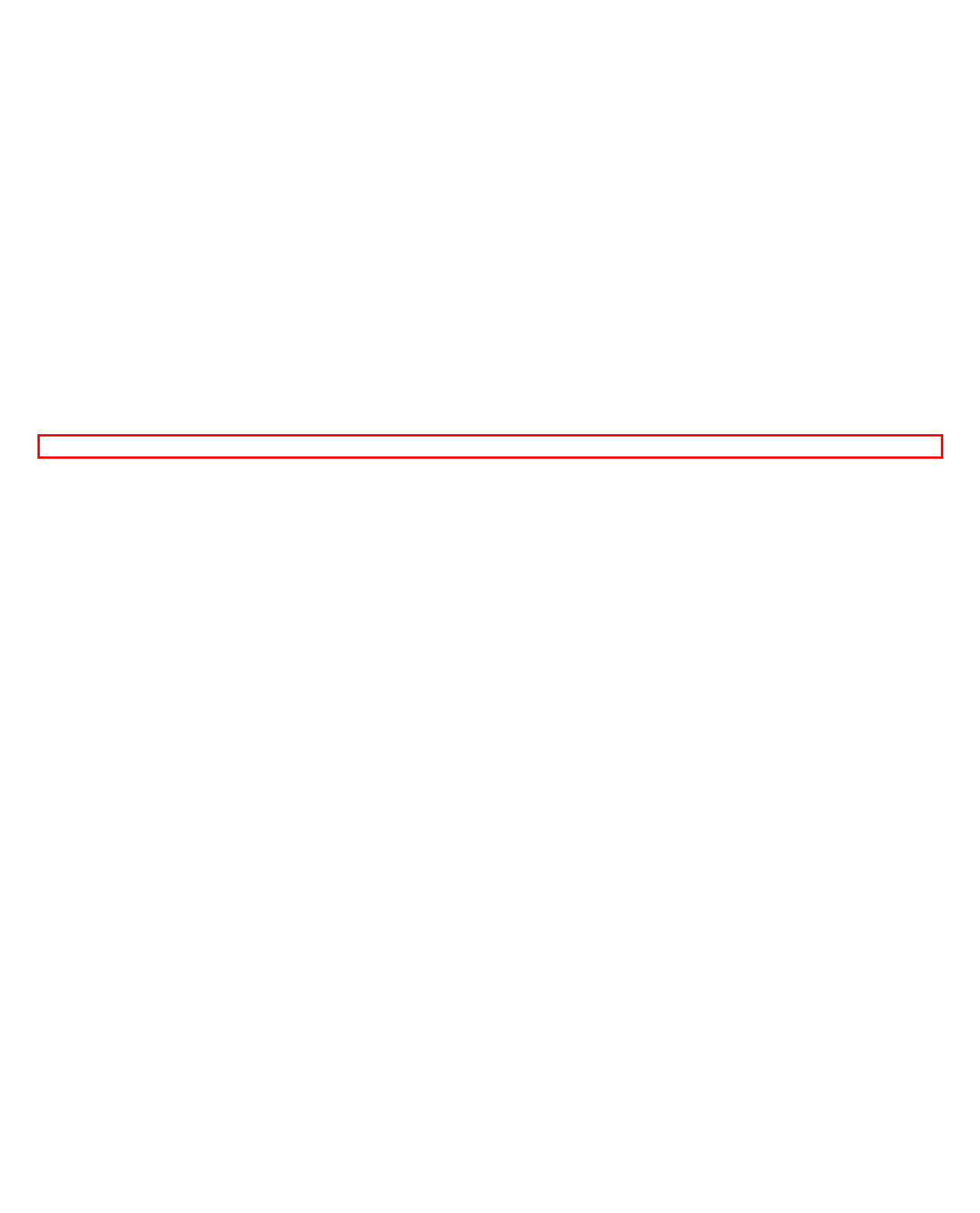Analyze the webpage screenshot and use OCR to recognize the text content in the red bounding box.

PrinSIX is proud to announce our sponsorship of Credit Summit for the second year. Join us at Credit Summit 2022 for credit industry insights.